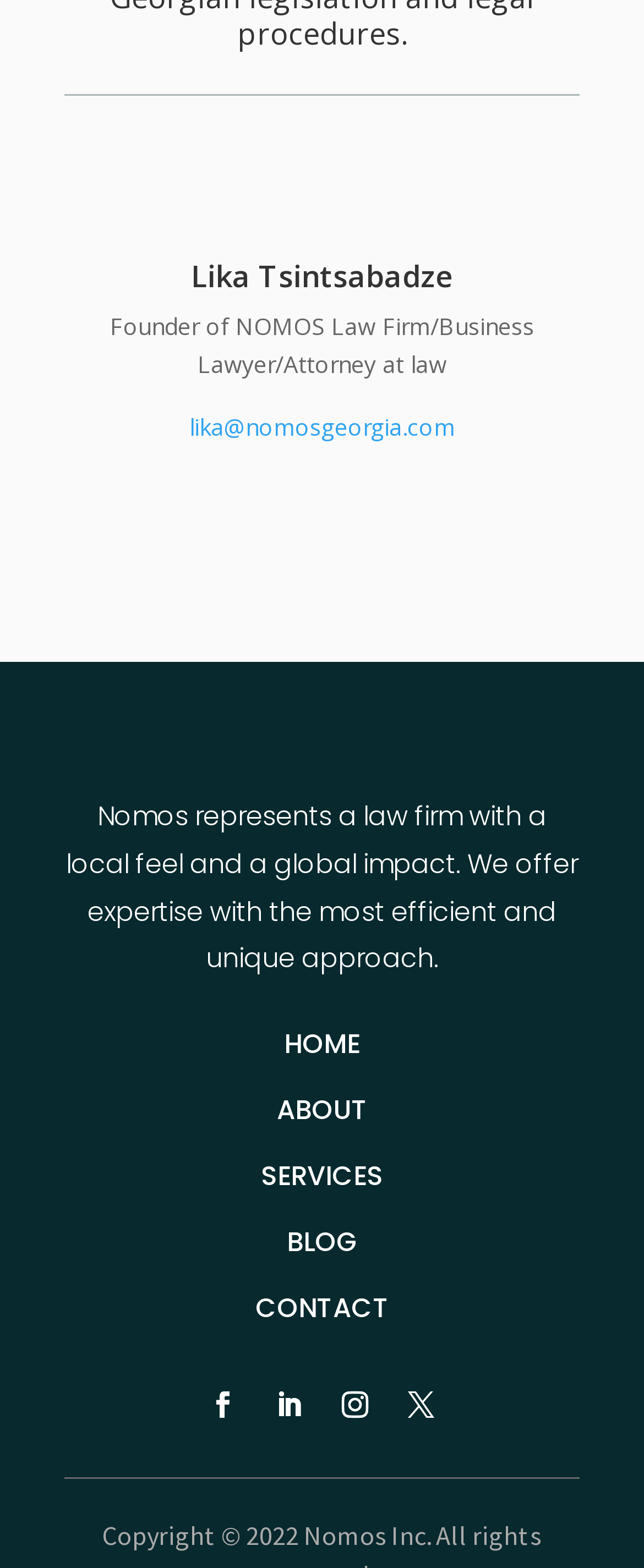Identify the bounding box coordinates of the specific part of the webpage to click to complete this instruction: "Read the blog".

[0.445, 0.78, 0.555, 0.804]